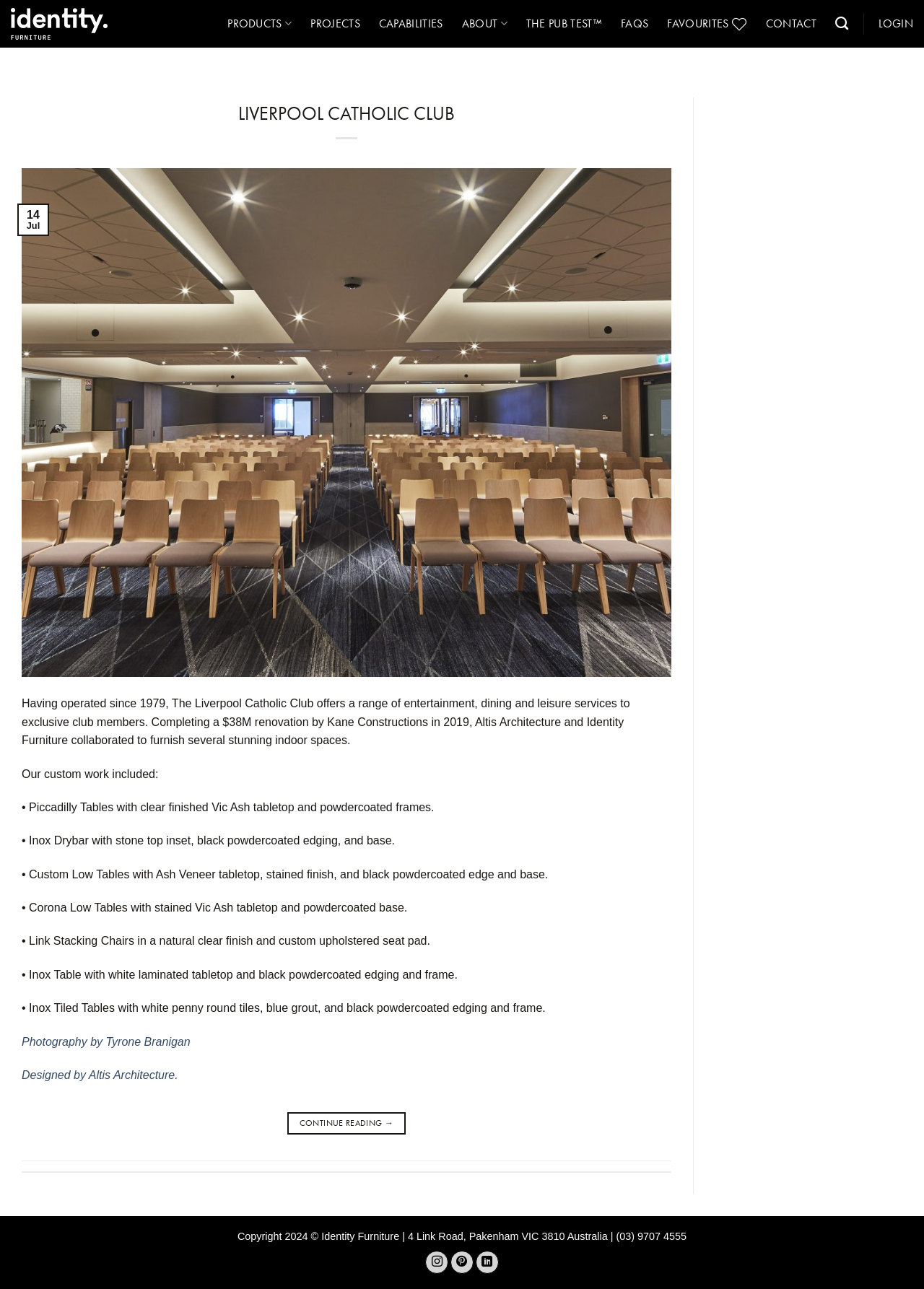Locate the bounding box of the UI element described in the following text: "Liverpool Catholic Club".

[0.258, 0.079, 0.492, 0.097]